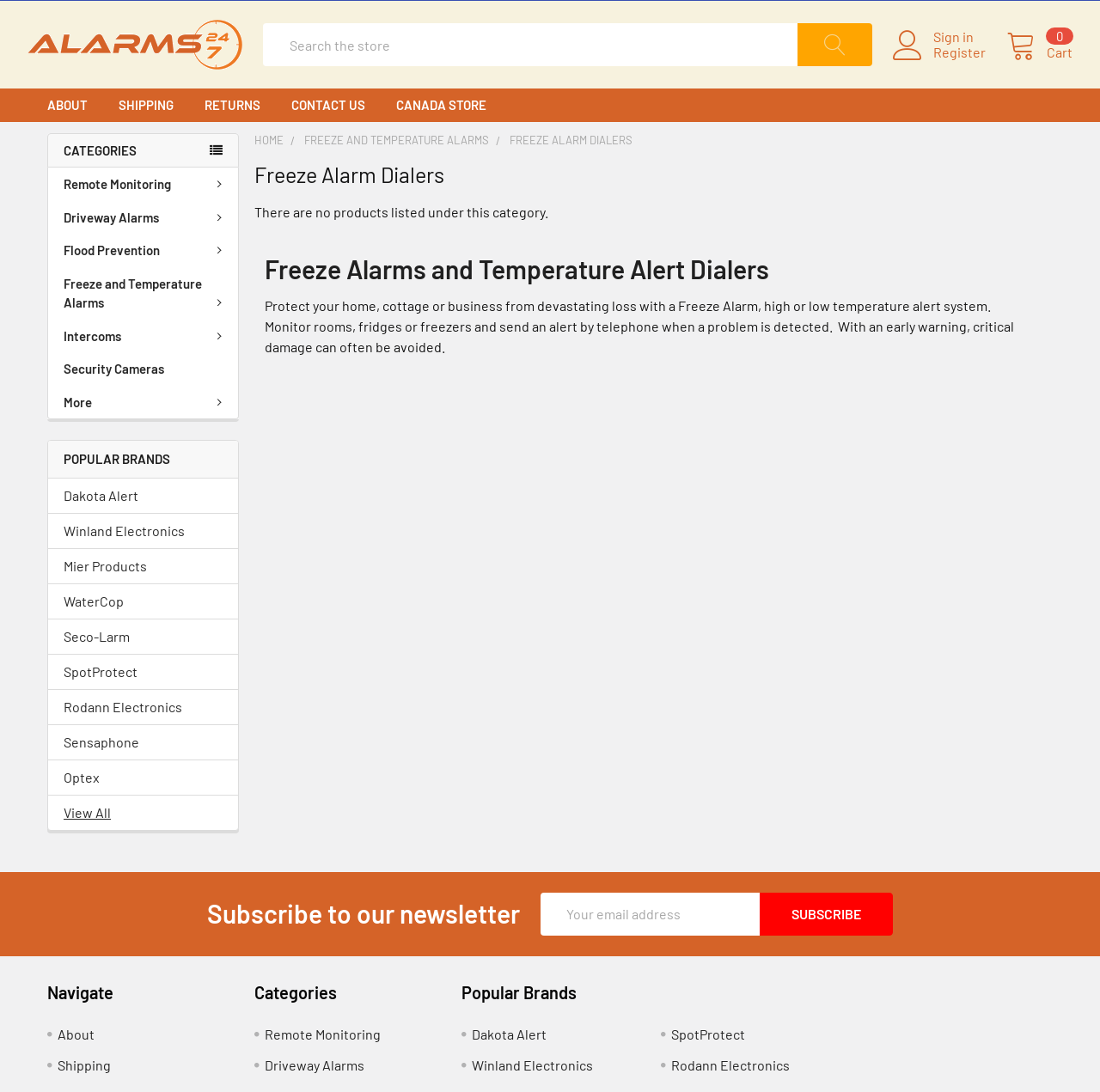What is the category of products listed on this webpage? Based on the screenshot, please respond with a single word or phrase.

Freeze and Temperature Alarms